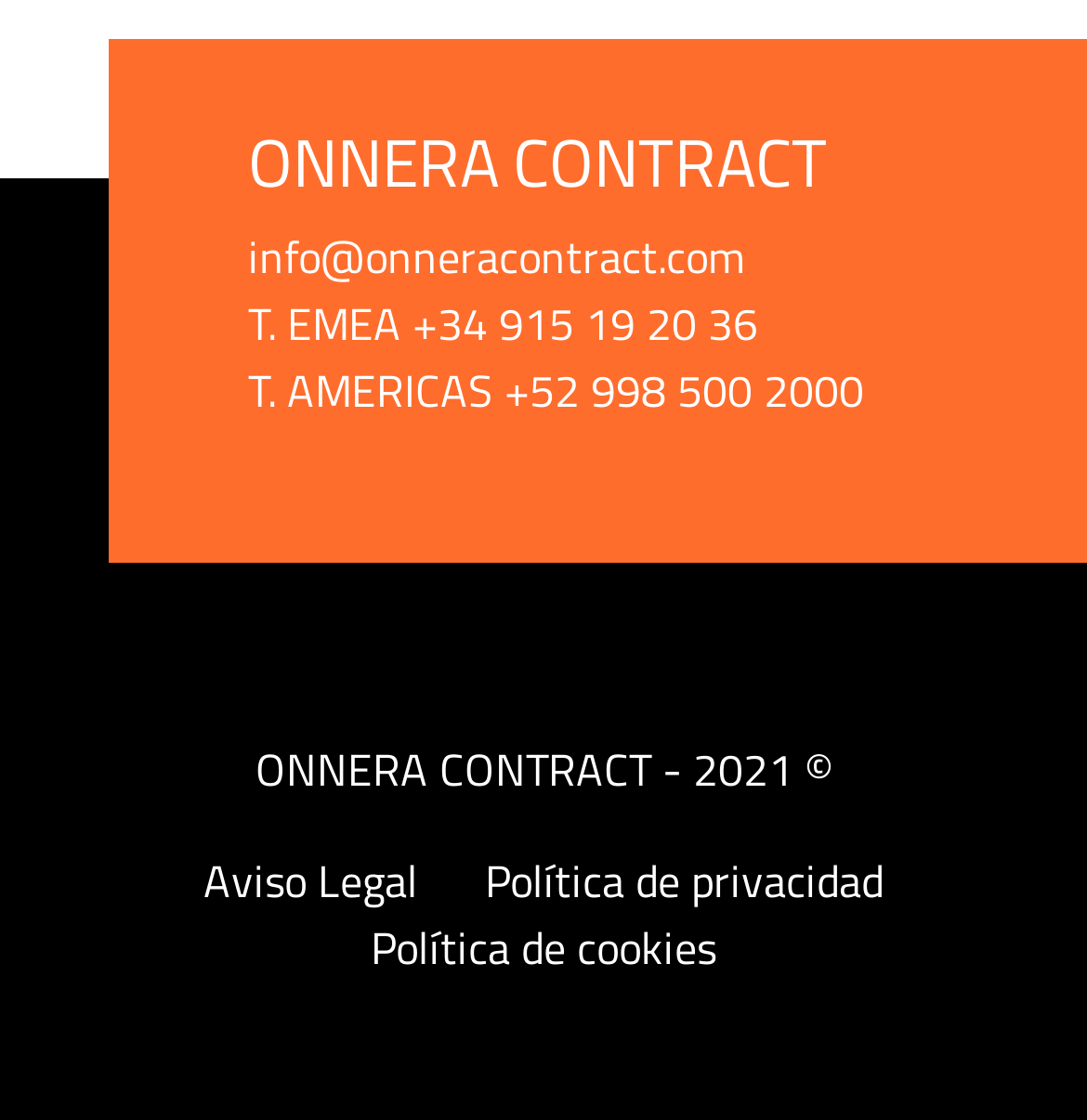Refer to the image and offer a detailed explanation in response to the question: What are the phone numbers of the company?

The phone numbers of the company can be found in the link elements, which are located below the email address. The EMEA phone number is +34 915 19 20 36, and the AMERICAS phone number is +52 998 500 2000.